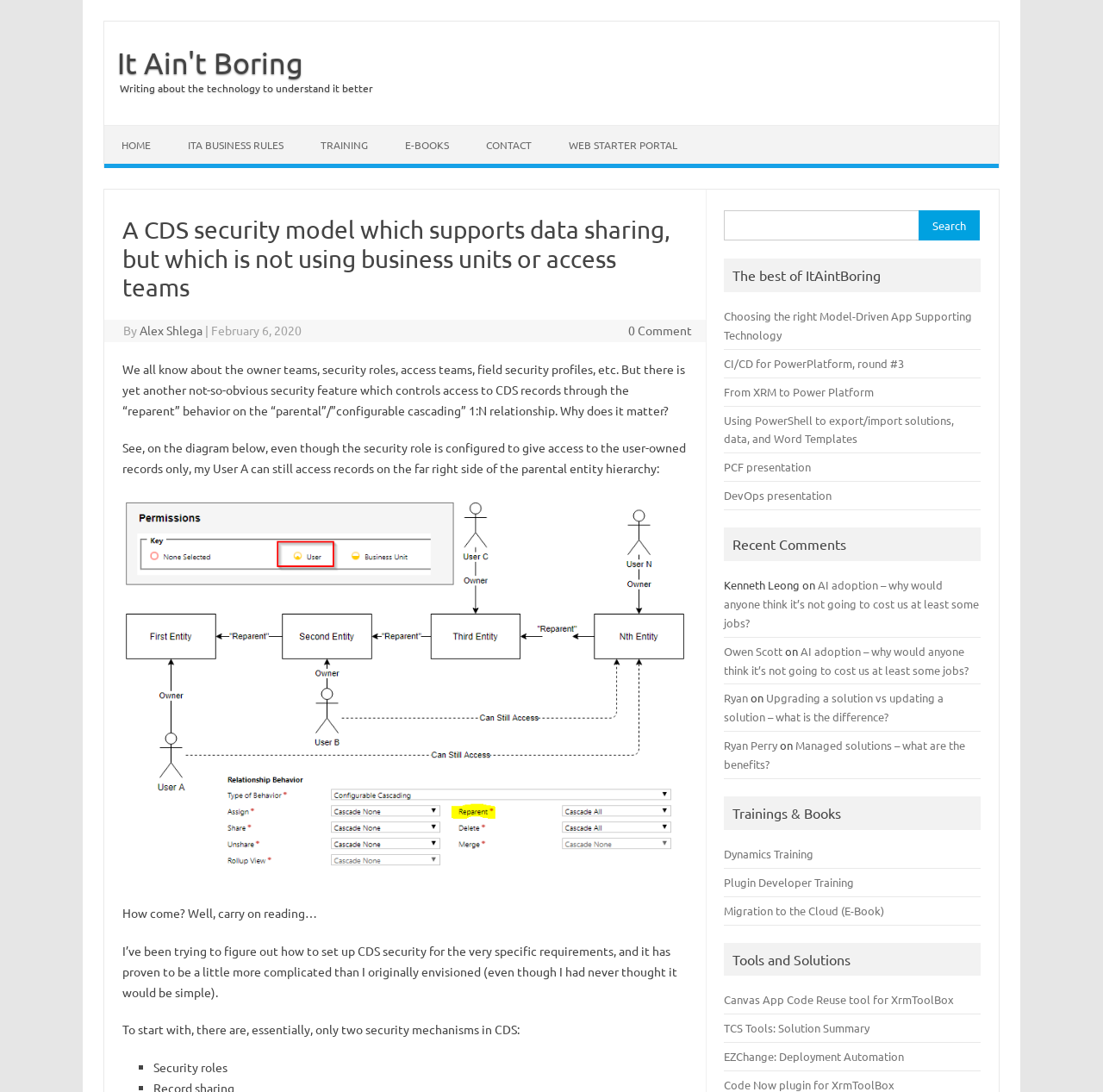Locate and extract the text of the main heading on the webpage.

A CDS security model which supports data sharing, but which is not using business units or access teams